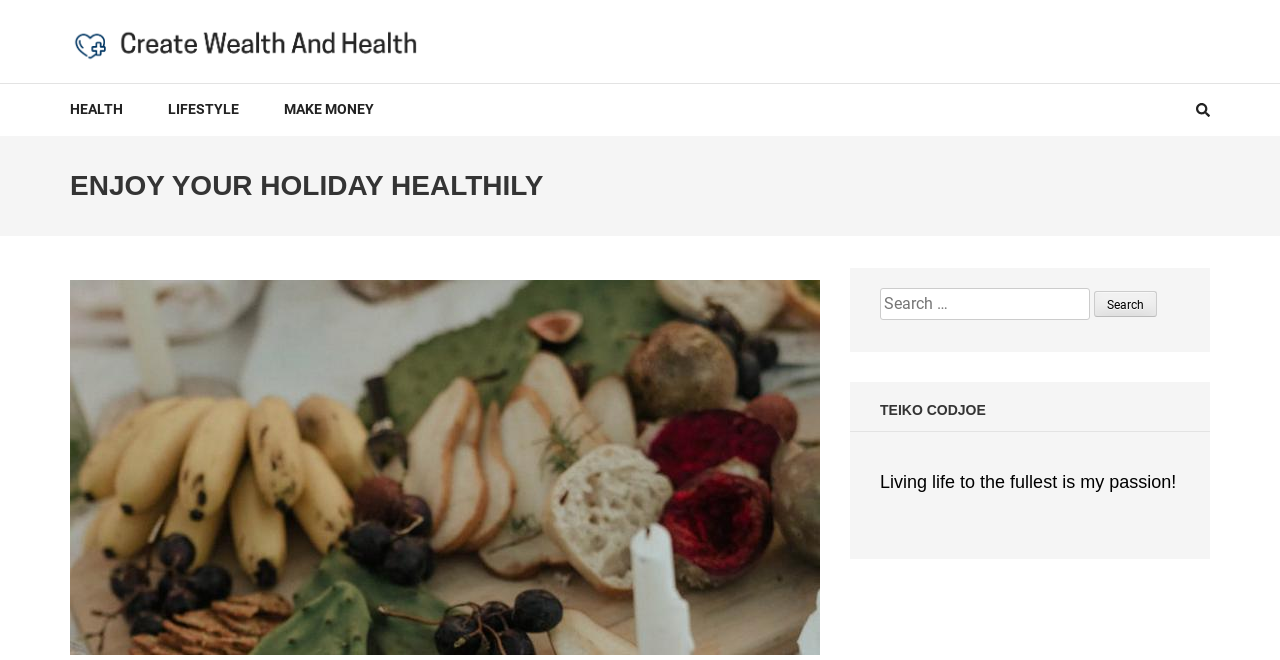Generate a comprehensive caption for the webpage you are viewing.

The webpage is about enjoying the holiday season in a healthy way. At the top left, there is a logo with the text "Create Wealth And Health" which is also a link. Below the logo, there are four links in a row, labeled "HEALTH", "LIFESTYLE", "MAKE MONEY", and another empty link. 

On the top right, there is a heading that reads "ENJOY YOUR HOLIDAY HEALTHILY". Below this heading, there is a large section that takes up most of the page. This section has a search bar with a label "Search for:" and a button labeled "Search". 

At the bottom of the page, there is a heading that reads "TEIKO CODJOE", followed by a paragraph of text that says "Living life to the fullest is my passion!". There are no images on the page except for the logo at the top left.